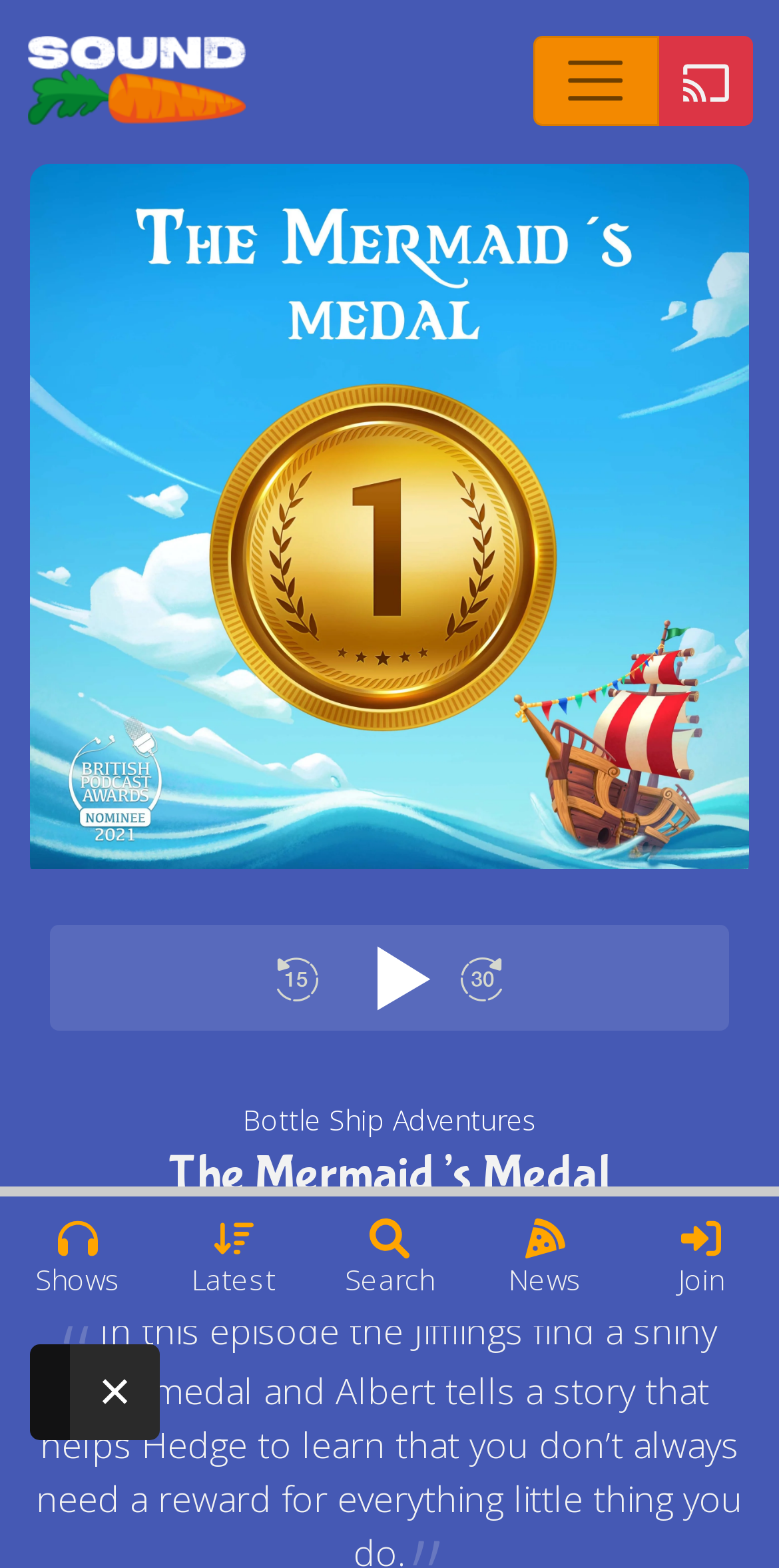Is the navigation menu expanded?
Offer a detailed and full explanation in response to the question.

I found a button with the text 'Toggle navigation' and the property 'expanded: False'. This suggests that the navigation menu is not expanded.